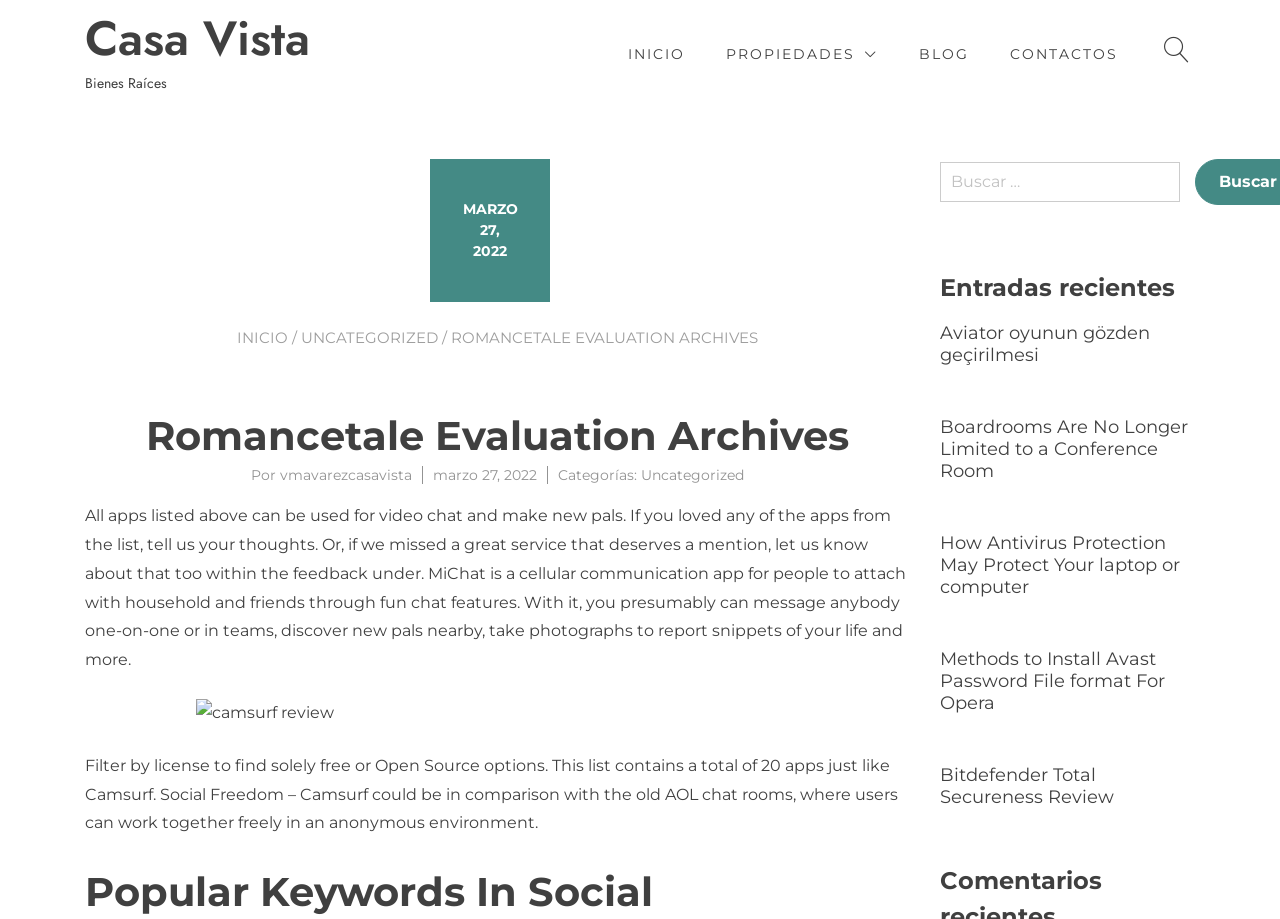Describe all significant elements and features of the webpage.

The webpage appears to be a blog or article page with a focus on Romancetale Evaluation Archives. At the top, there is a navigation menu with links to "INICIO", "PROPIEDADES", "BLOG", and "CONTACTOS". Below the navigation menu, there is a header section with a time stamp "MARZO 27, 2022" and a title "Romancetale Evaluation Archives". 

To the right of the header section, there is a section with links to "INICIO", "UNCATEGORIZED", and "ROMANCETALE EVALUATION ARCHIVES". Below this section, there is a paragraph of text that discusses video chat apps and invites users to share their thoughts on the apps listed. 

Below the paragraph, there is an image with the caption "camsurf review". Following the image, there is another paragraph of text that discusses Camsurf and its features. 

On the right side of the page, there is a search box labeled "Buscar:". Below the search box, there is a section with links to recent entries, including "Aviator oyunun gözden geçirilmesi", "Boardrooms Are No Longer Limited to a Conference Room", "How Antivirus Protection May Protect Your laptop or computer", "Methods to Install Avast Password File format For Opera", and "Bitdefender Total Secureness Review". Each link has a corresponding heading with the same title.